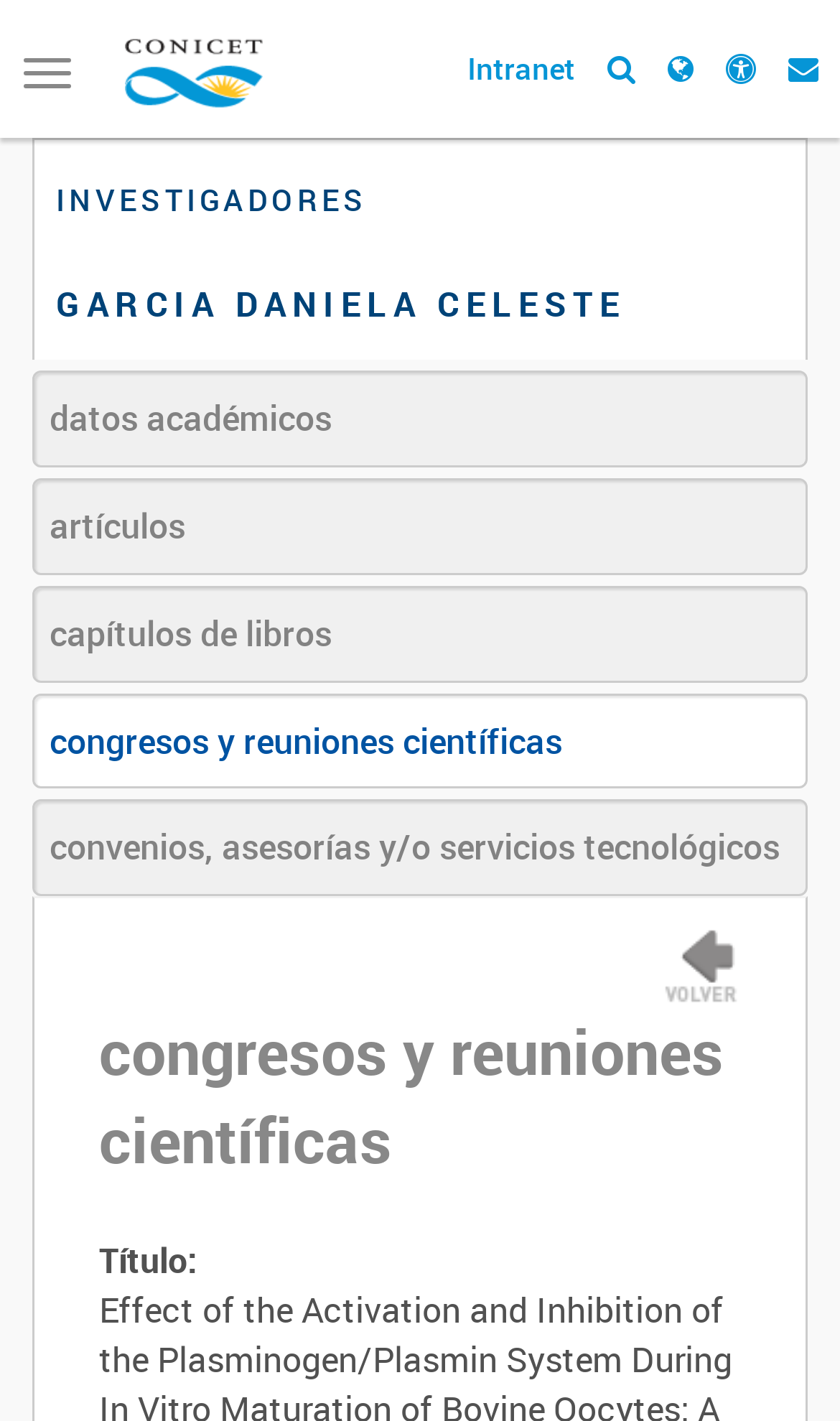Determine the bounding box coordinates for the HTML element described here: "convenios, asesorías y/o servicios tecnológicos".

[0.038, 0.563, 0.962, 0.631]